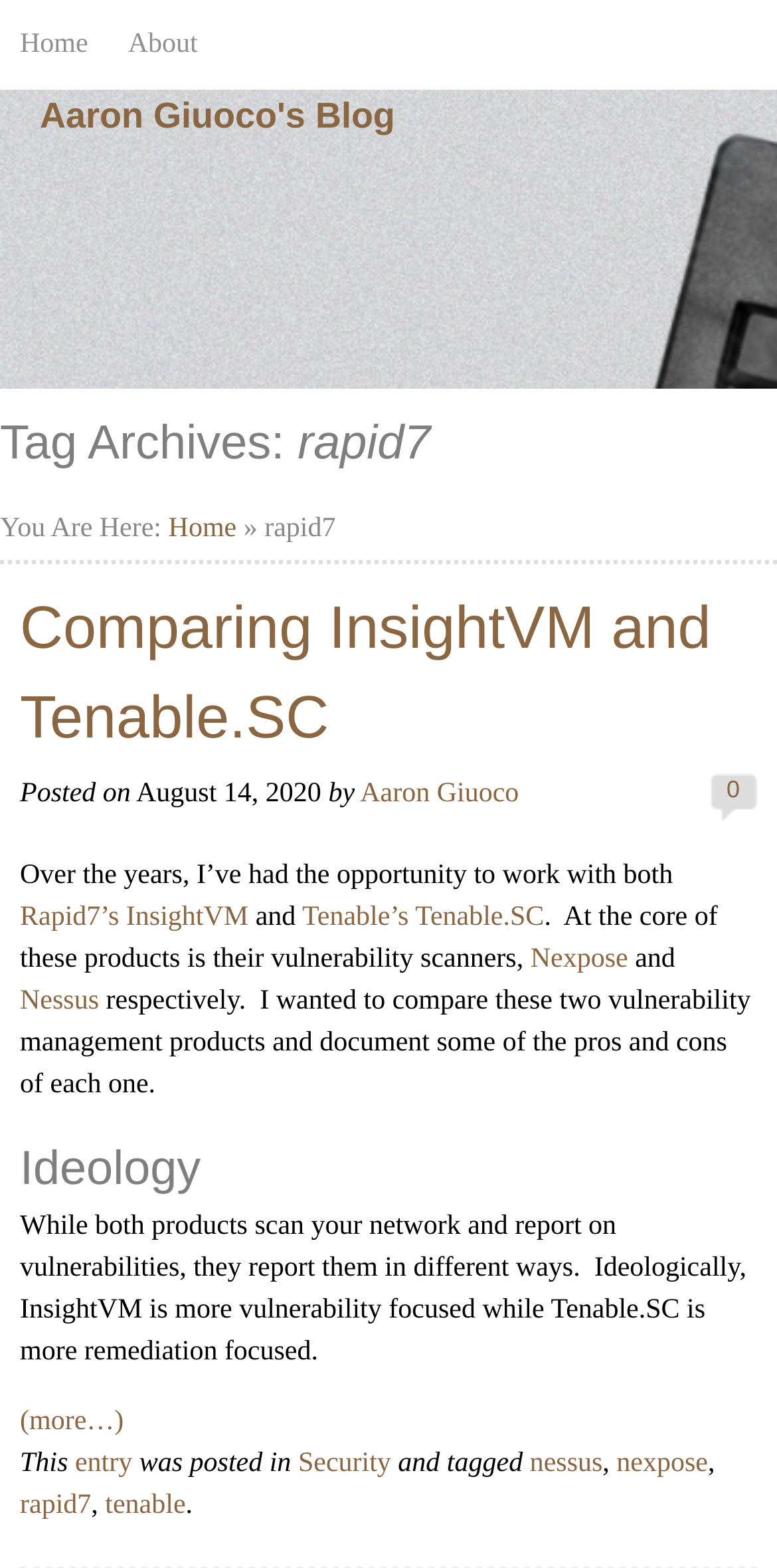Who is the author of the latest article?
Kindly give a detailed and elaborate answer to the question.

The author of the latest article can be found in the link element with the text 'Aaron Giuoco' which is located below the heading 'Comparing InsightVM and Tenable.SC'.